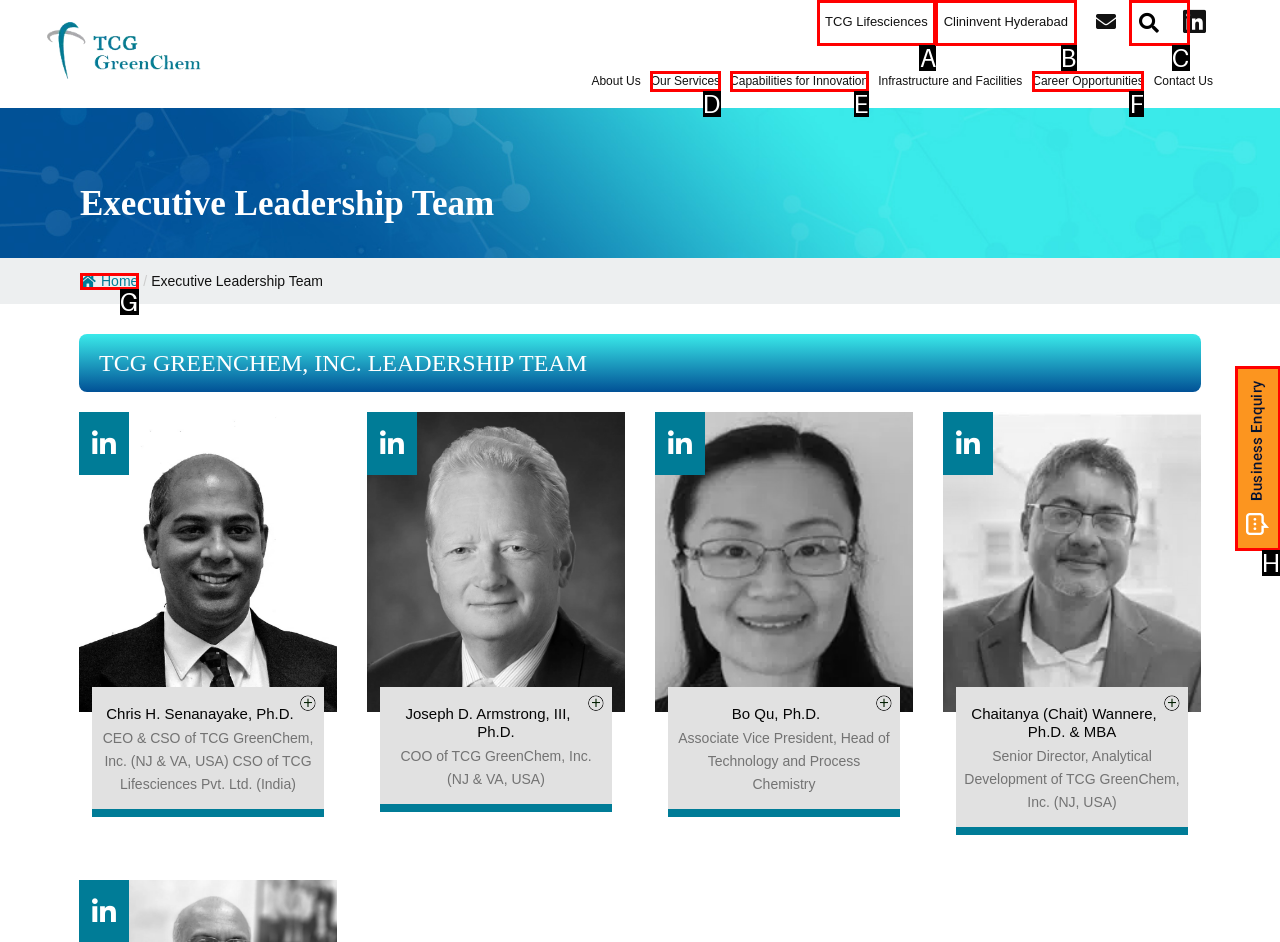Select the letter of the HTML element that best fits the description: Home
Answer with the corresponding letter from the provided choices.

G